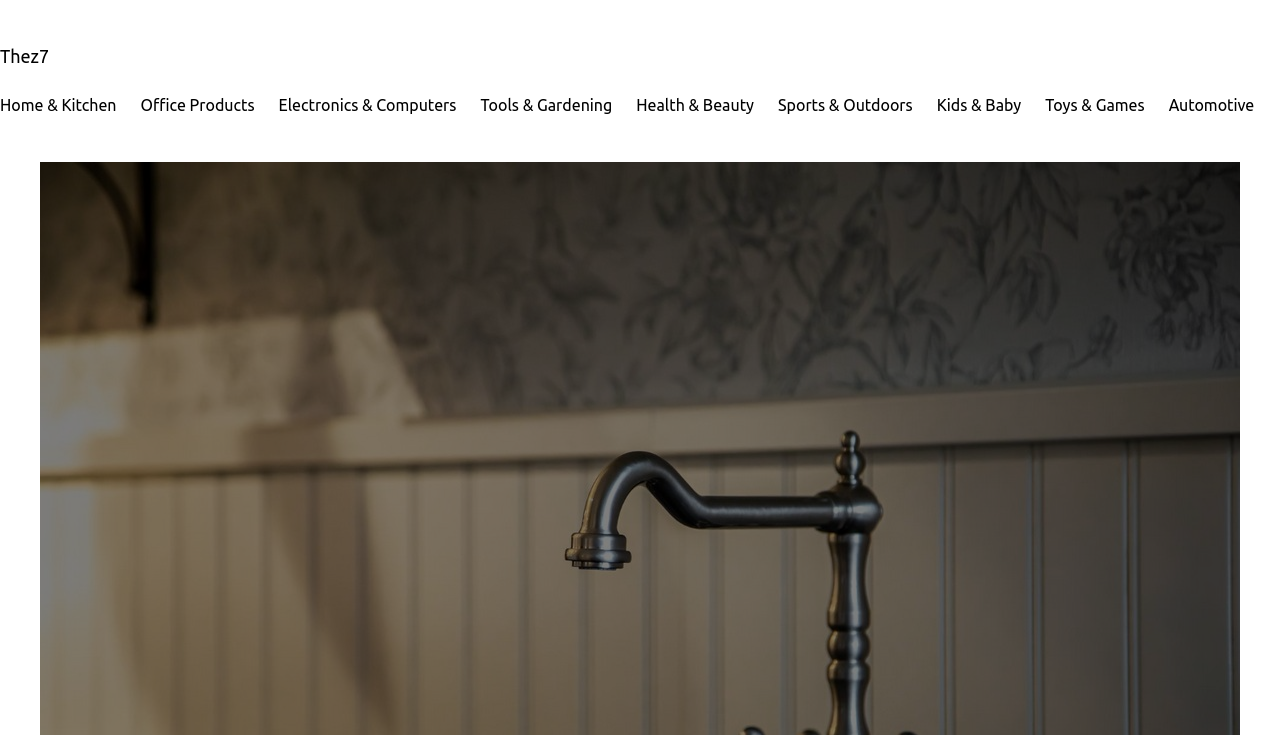What categories are available in the navigation menu?
Using the visual information, answer the question in a single word or phrase.

Multiple categories